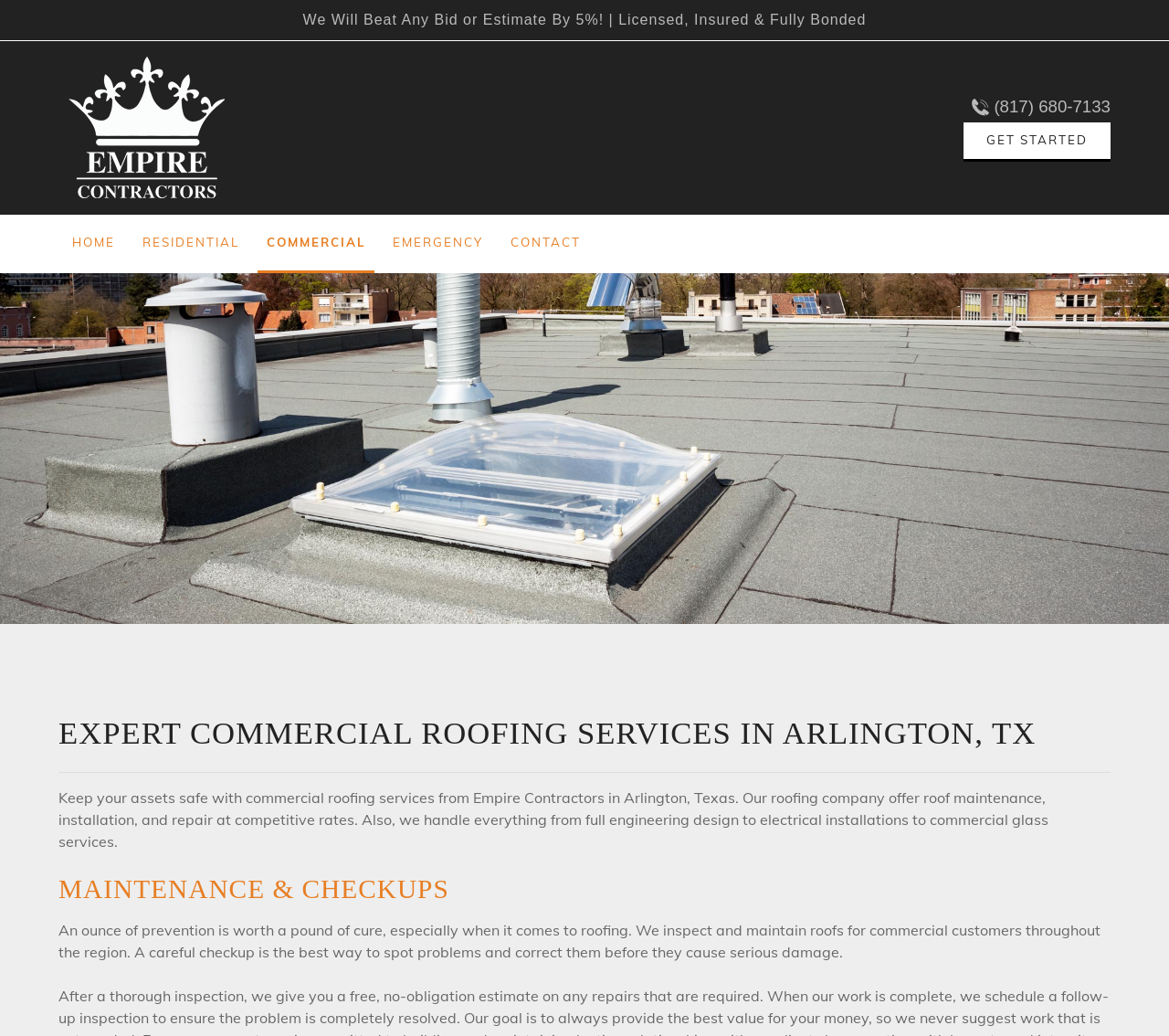Create a detailed summary of all the visual and textual information on the webpage.

The webpage is about Empire Contractors, a commercial roofing service provider based in Arlington, TX. At the top, there is a banner with a logo and a phone number, along with a call-to-action button "GET STARTED". Below the banner, there is a navigation menu with five links: "HOME", "RESIDENTIAL", "COMMERCIAL", "EMERGENCY", and "CONTACT".

The main content of the webpage is divided into sections. The first section has a heading "EXPERT COMMERCIAL ROOFING SERVICES IN ARLINGTON, TX" and is followed by a horizontal separator line. The second section has a heading "MAINTENANCE & CHECKUPS" and a paragraph of text that explains the importance of regular roof maintenance and checkups for commercial customers.

There are two images on the page: the Empire Contractors logo and a phone icon. The logo is located at the top-left corner of the page, and the phone icon is next to the phone number.